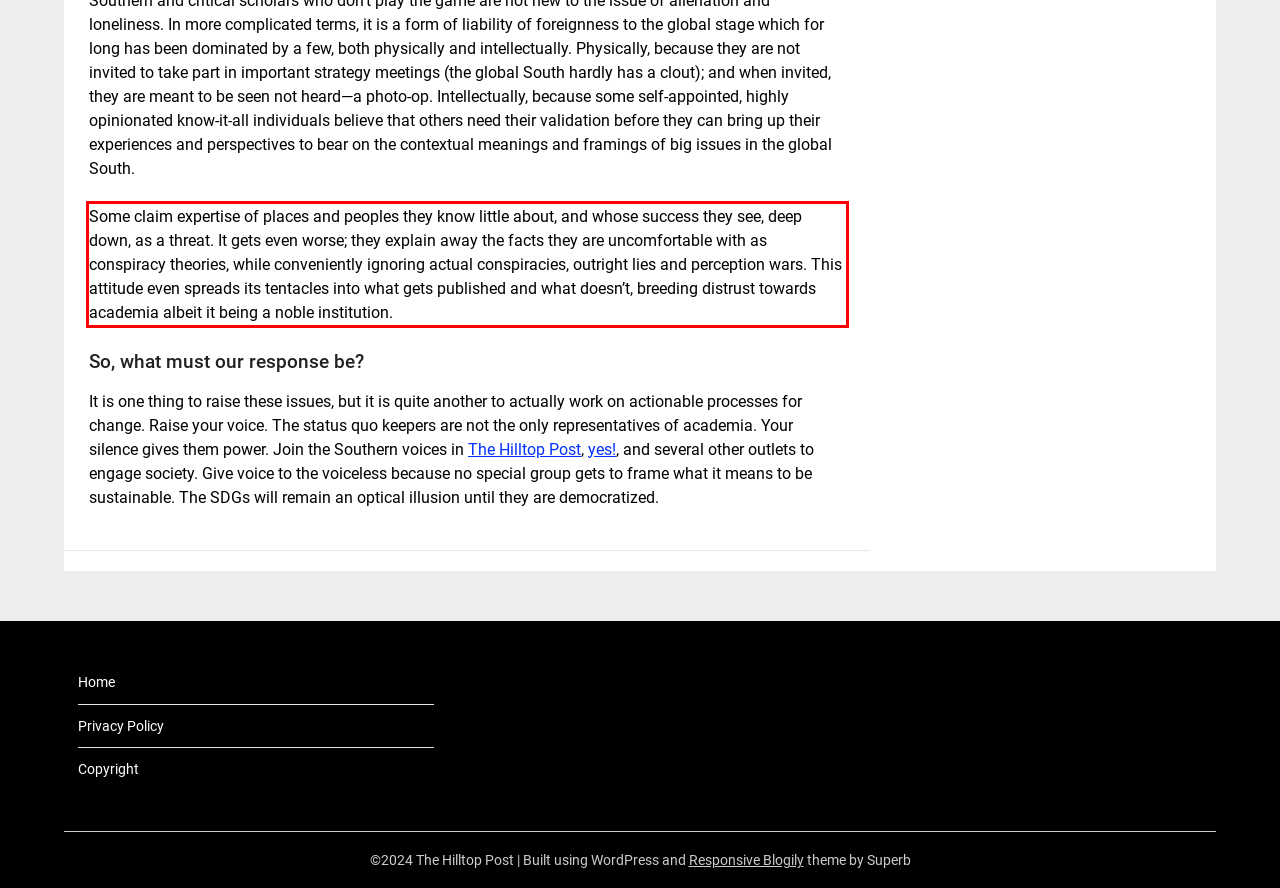You are given a webpage screenshot with a red bounding box around a UI element. Extract and generate the text inside this red bounding box.

Some claim expertise of places and peoples they know little about, and whose success they see, deep down, as a threat. It gets even worse; they explain away the facts they are uncomfortable with as conspiracy theories, while conveniently ignoring actual conspiracies, outright lies and perception wars. This attitude even spreads its tentacles into what gets published and what doesn’t, breeding distrust towards academia albeit it being a noble institution.